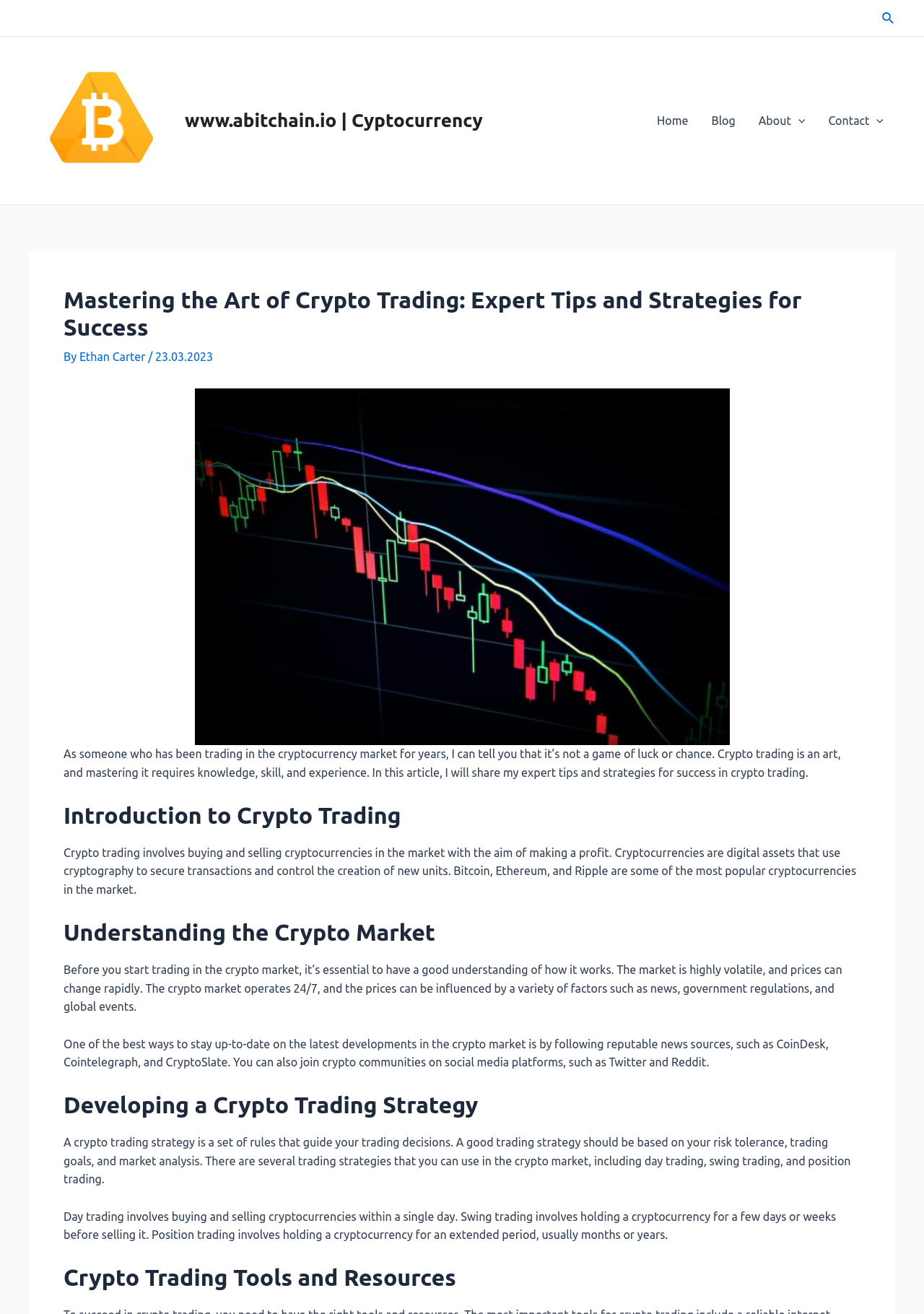Find the bounding box coordinates of the element to click in order to complete this instruction: "Visit the homepage". The bounding box coordinates must be four float numbers between 0 and 1, denoted as [left, top, right, bottom].

[0.698, 0.07, 0.757, 0.114]